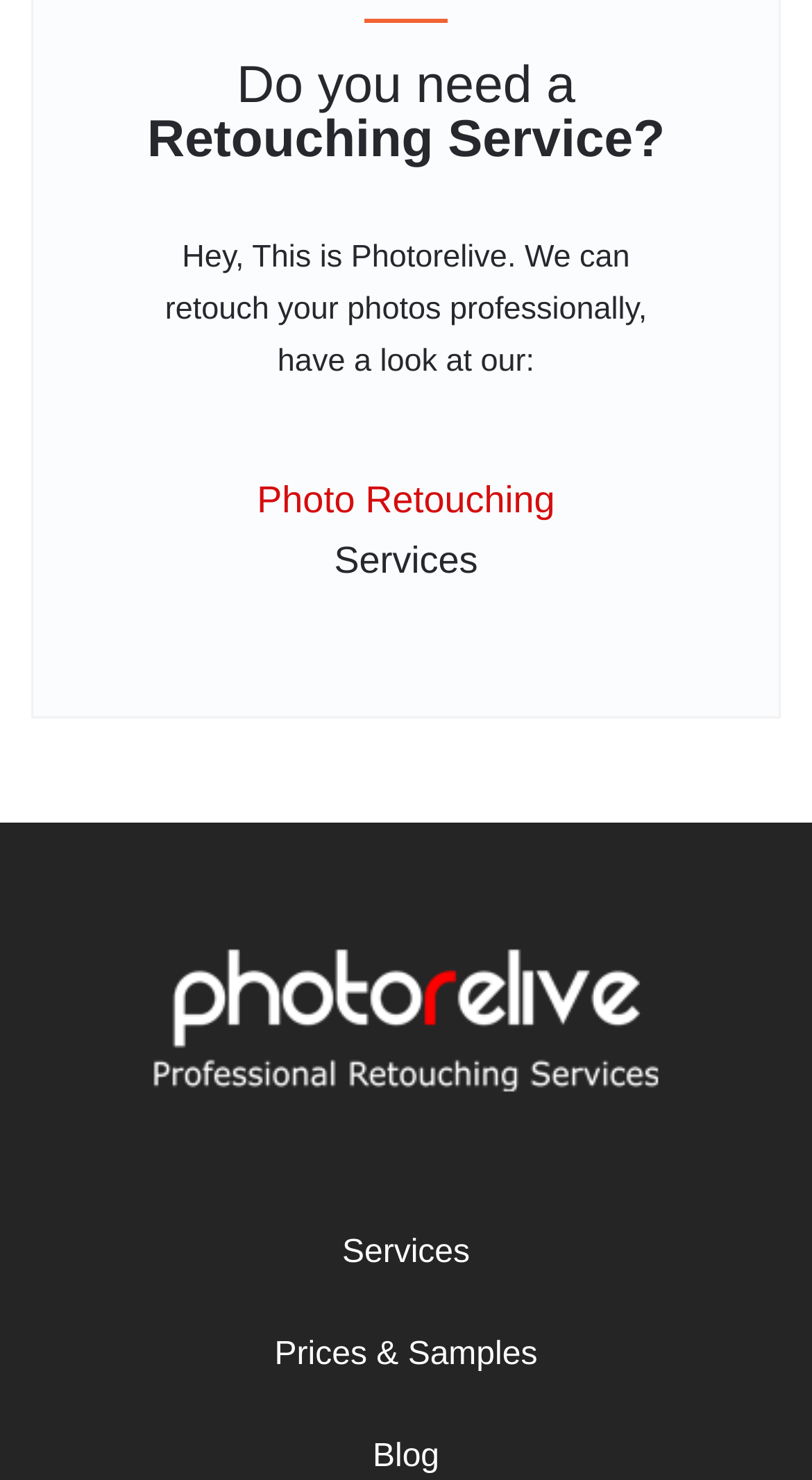What is the position of the image on the webpage?
Analyze the image and provide a thorough answer to the question.

The 'image' element is a child element of the 'link' element 'Photorelive | Photo Retouching Service | Old Photo Restoration Service', which is a child element of the 'heading' element 'Photo Retouching Services'. The 'image' element has a bounding box with y1 coordinate 0.626, which is greater than the y1 coordinate of the 'heading' element, indicating that the image is below the heading.